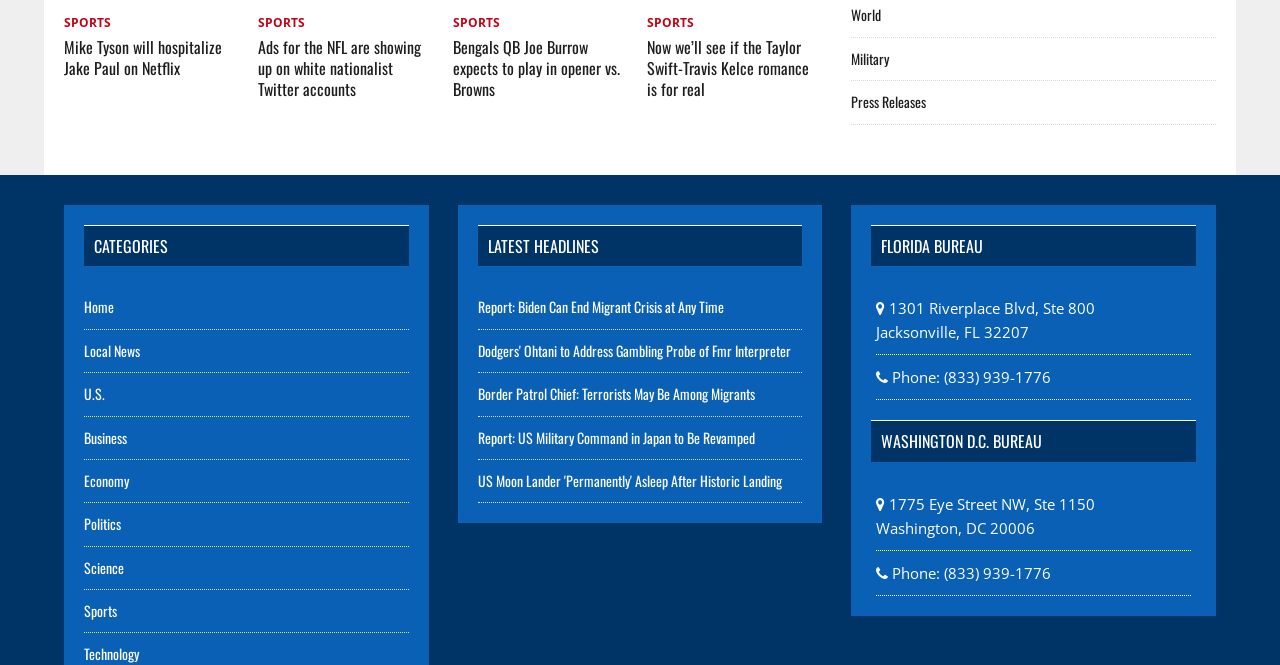Extract the bounding box of the UI element described as: "Phone: (833) 939-1776".

[0.684, 0.847, 0.821, 0.877]